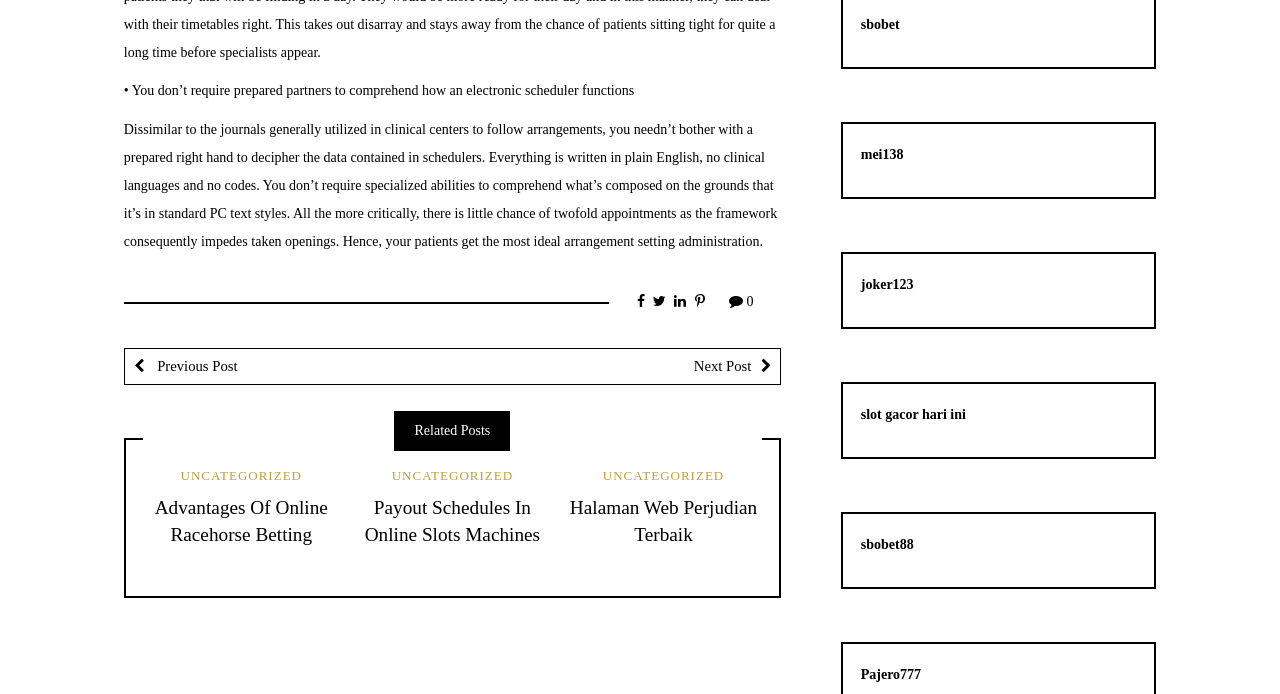Please indicate the bounding box coordinates for the clickable area to complete the following task: "Click on the 'sbobet' link". The coordinates should be specified as four float numbers between 0 and 1, i.e., [left, top, right, bottom].

[0.672, 0.025, 0.703, 0.046]